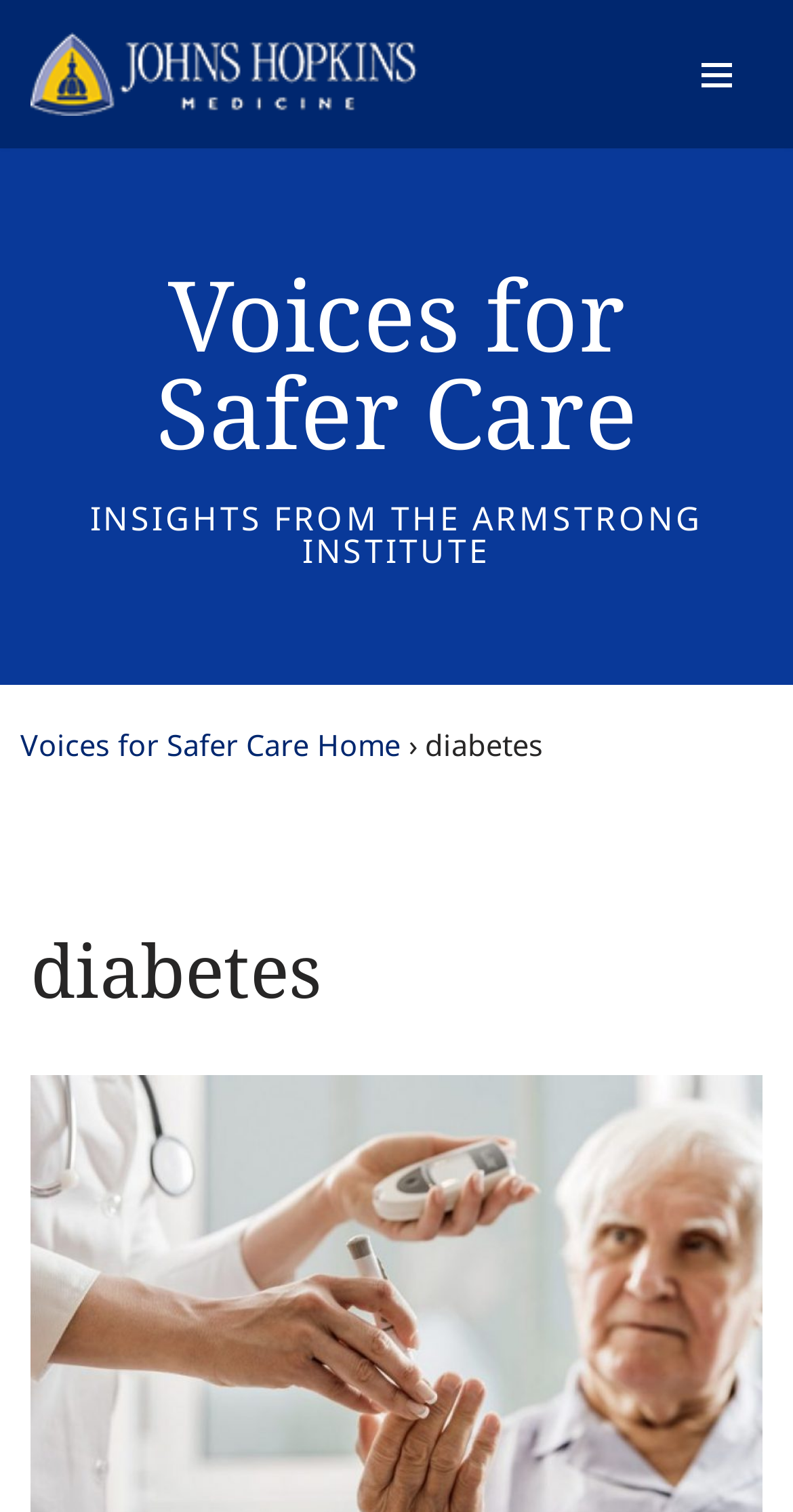What symbol is between 'Voices for Safer Care' and 'diabetes'?
Please give a detailed answer to the question using the information shown in the image.

I examined the webpage structure and found a static text element between the 'Voices for Safer Care' link and the 'diabetes' heading, which contains the symbol '›'.